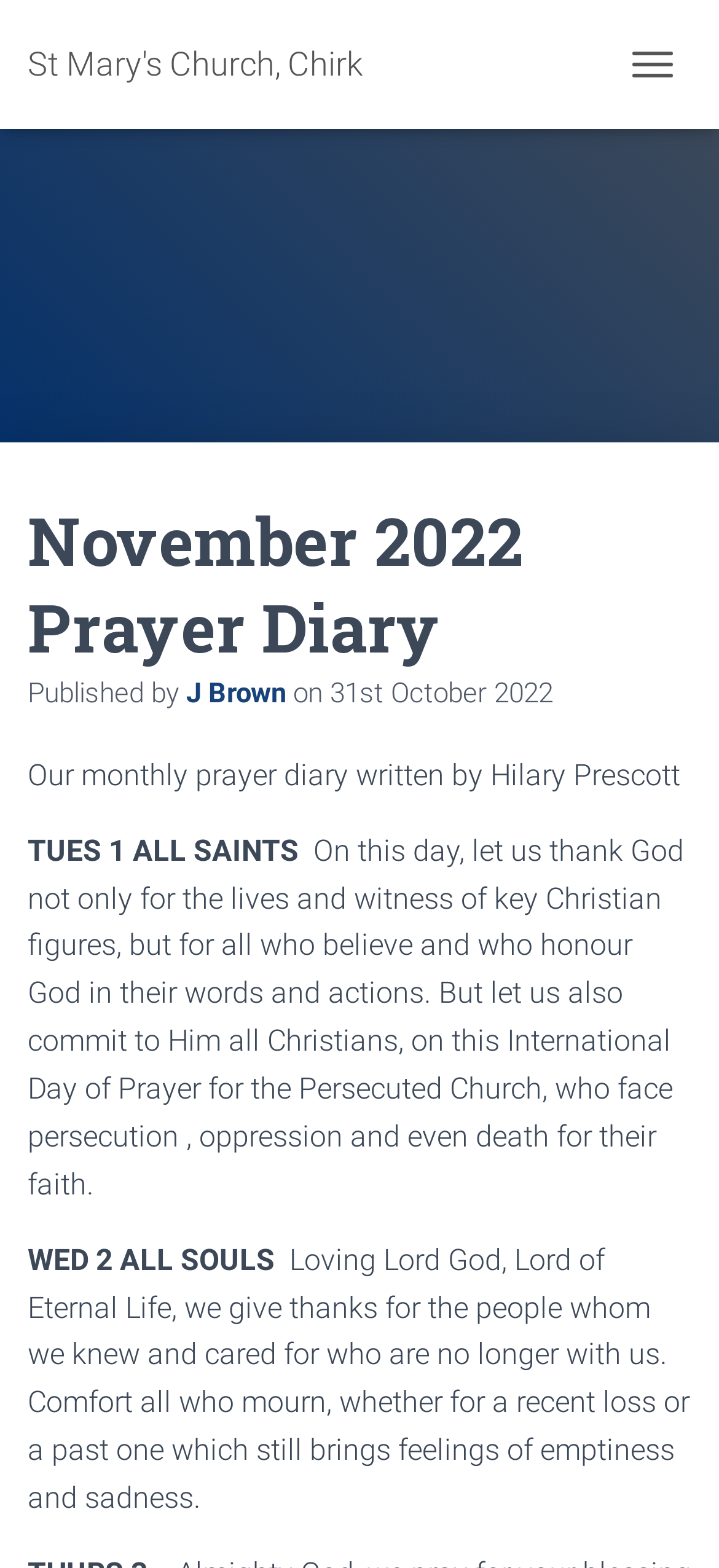Your task is to extract the text of the main heading from the webpage.

November 2022 Prayer Diary